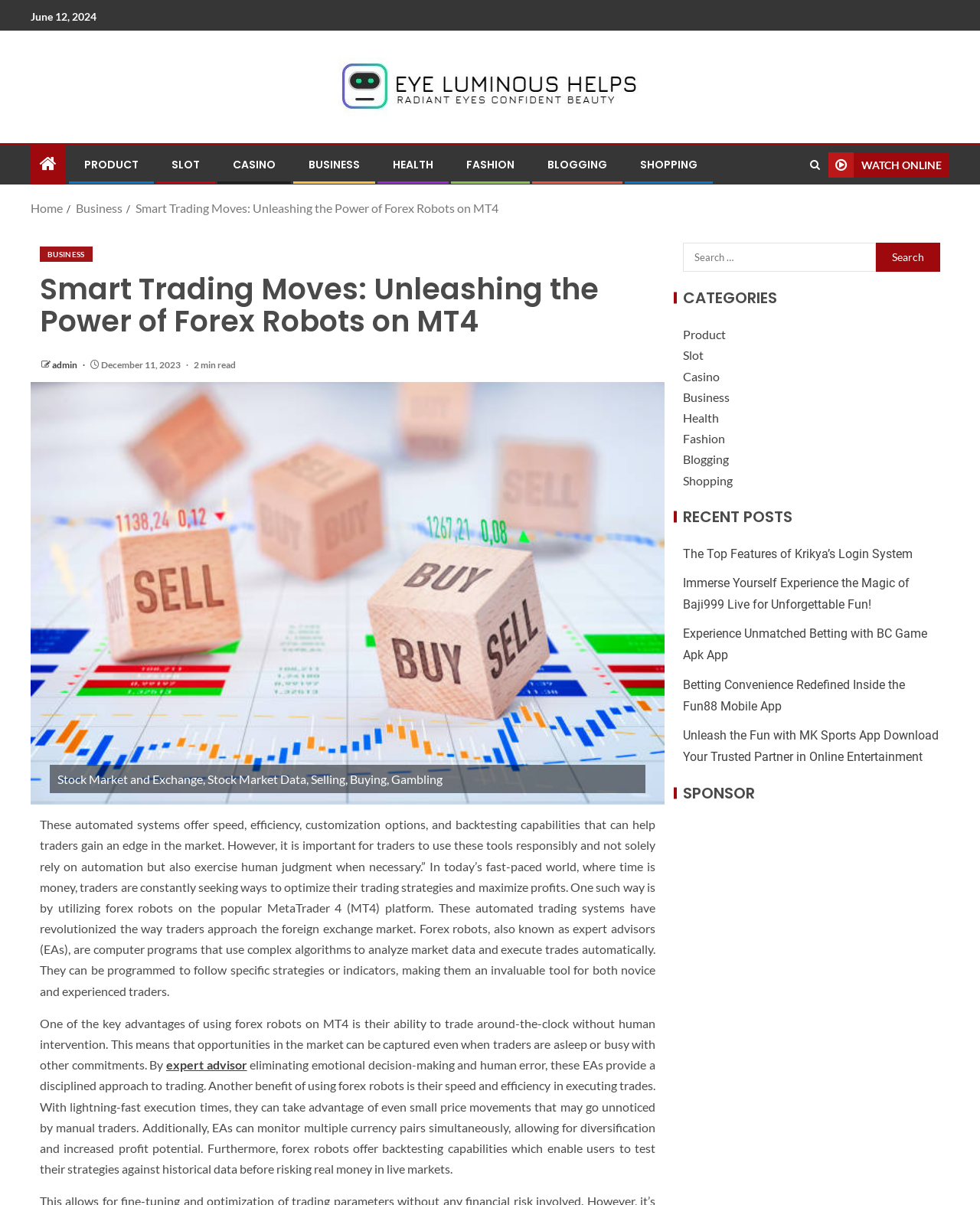Show the bounding box coordinates for the HTML element as described: "Business".

[0.315, 0.13, 0.367, 0.143]